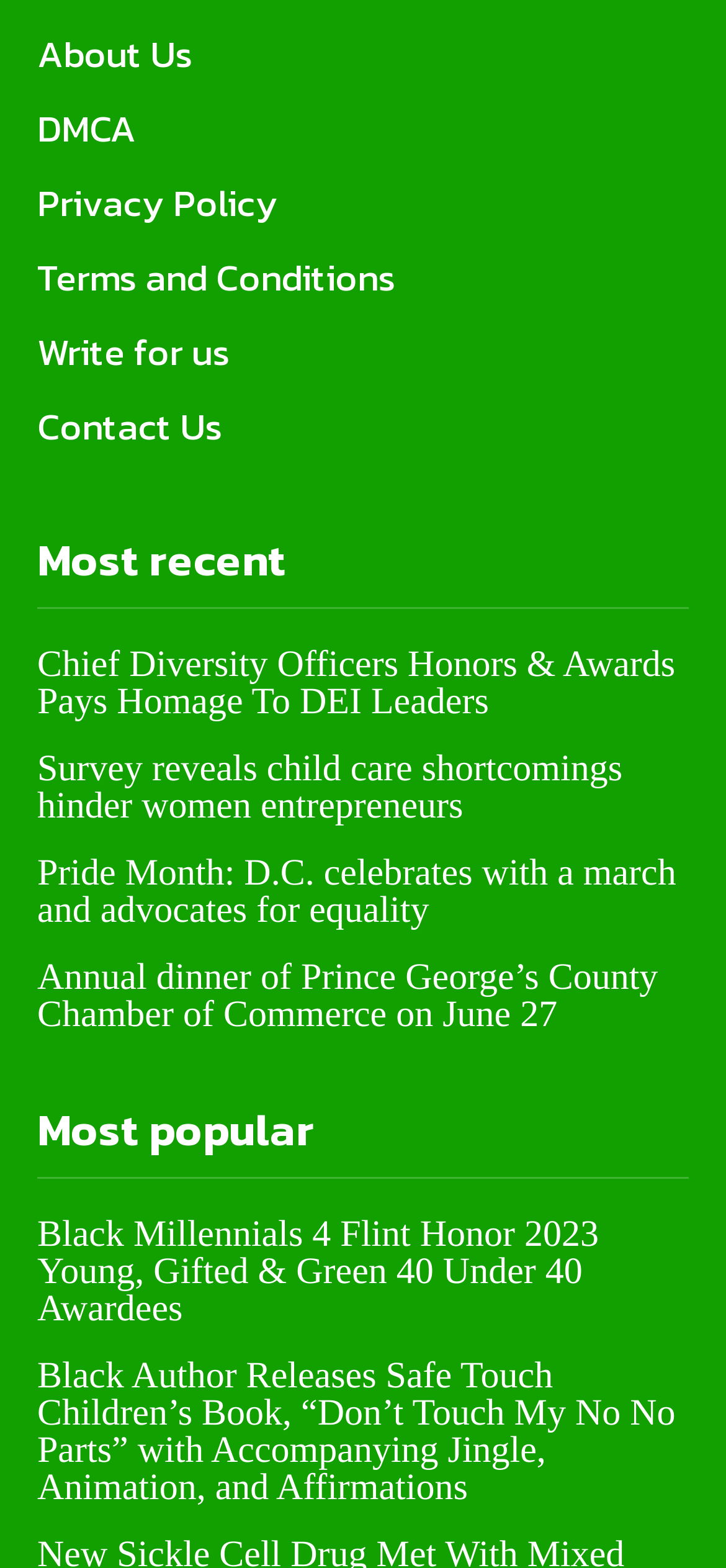Can you find the bounding box coordinates of the area I should click to execute the following instruction: "Read Chief Diversity Officers Honors & Awards Pays Homage To DEI Leaders"?

[0.051, 0.411, 0.93, 0.461]